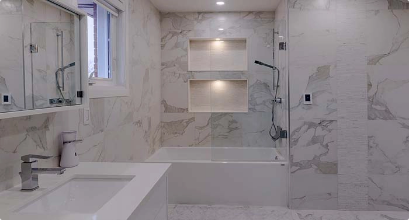What is above the bathtub?
Based on the screenshot, respond with a single word or phrase.

Recessed niches